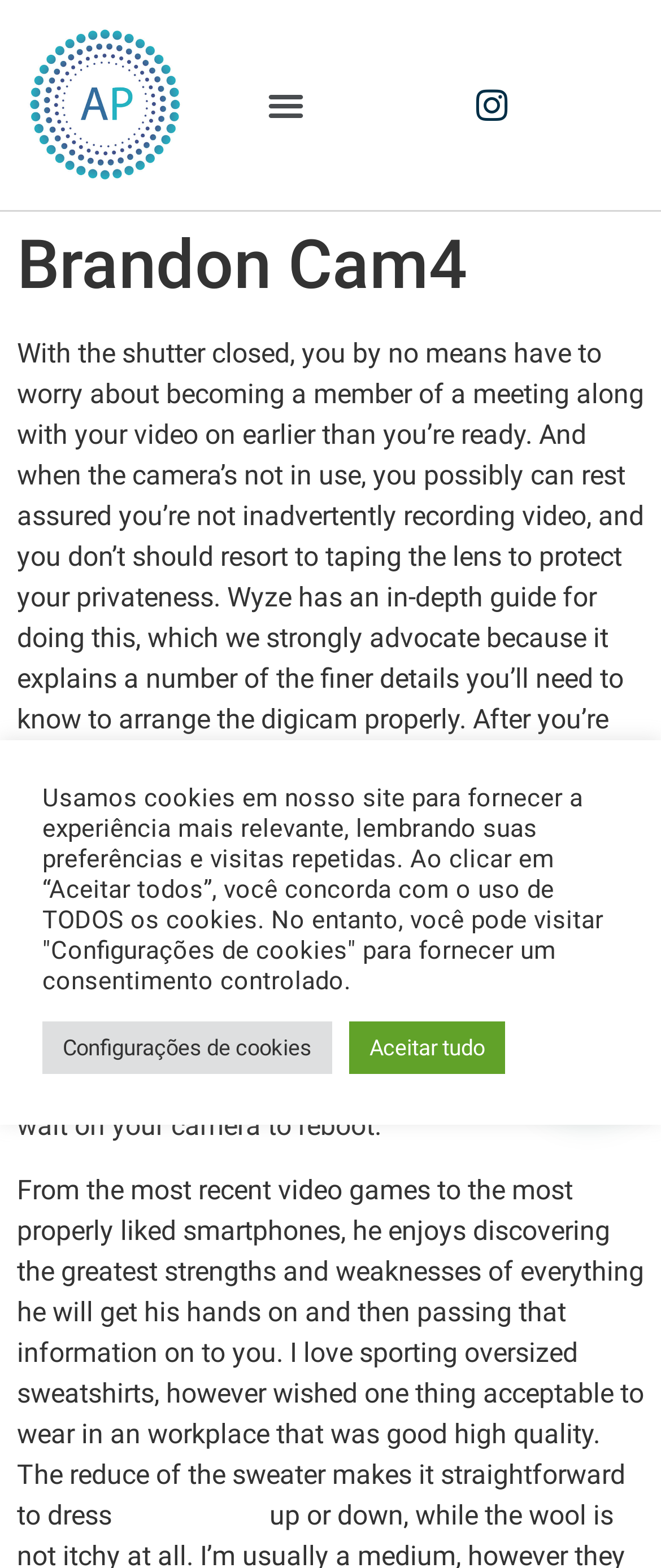Identify the bounding box for the UI element that is described as follows: "Configurações de cookies".

[0.064, 0.651, 0.503, 0.685]